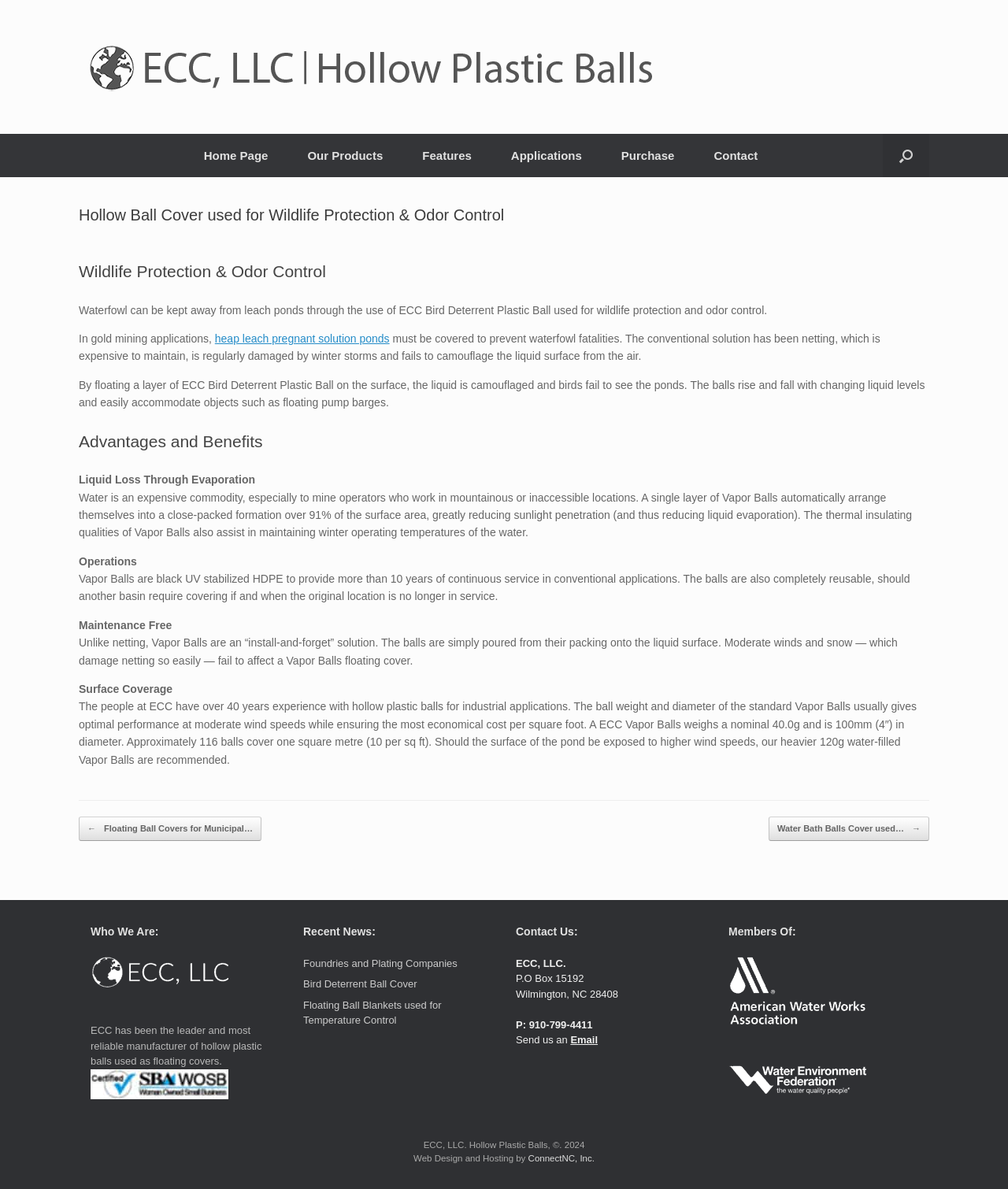Describe every aspect of the webpage comprehensively.

This webpage is about Hollow Ball Covers used for Wildlife Protection and Odor Control. At the top left, there is a logo of Hollow Plastic Balls, which is also a link. Next to it, there are six links to different pages, including Home Page, Our Products, Features, Applications, Purchase, and Contact. On the top right, there is a search button.

Below the navigation links, there is a main content area. The title of the page, "Hollow Ball Cover used for Wildlife Protection & Odor Control", is displayed prominently. The content is divided into several sections. The first section describes the use of ECC Bird Deterrent Plastic Ball for wildlife protection and odor control, explaining how it can be used to keep waterfowl away from leach ponds. The second section highlights the advantages and benefits of using these balls, including reducing liquid loss through evaporation, ease of operations, and maintenance-free.

On the right side of the page, there are three complementary sections. The first section is about the company, ECC, and its experience in manufacturing hollow plastic balls. The second section displays recent news links, including Foundries and Plating Companies, Bird Deterrent Ball Cover, and Floating Ball Blankets used for Temperature Control. The third section provides contact information, including the company's address, phone number, and email.

At the bottom of the page, there is a section displaying the company's membership in various organizations, including the Water Environmental Federation. The webpage ends with a copyright notice and a mention of the web design and hosting company, ConnectNC, Inc.